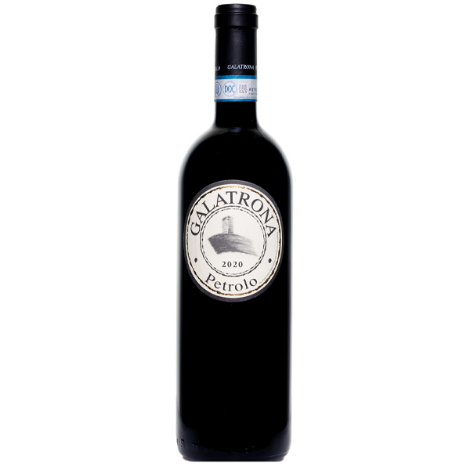Give a concise answer of one word or phrase to the question: 
What is the price of the wine?

$99.95